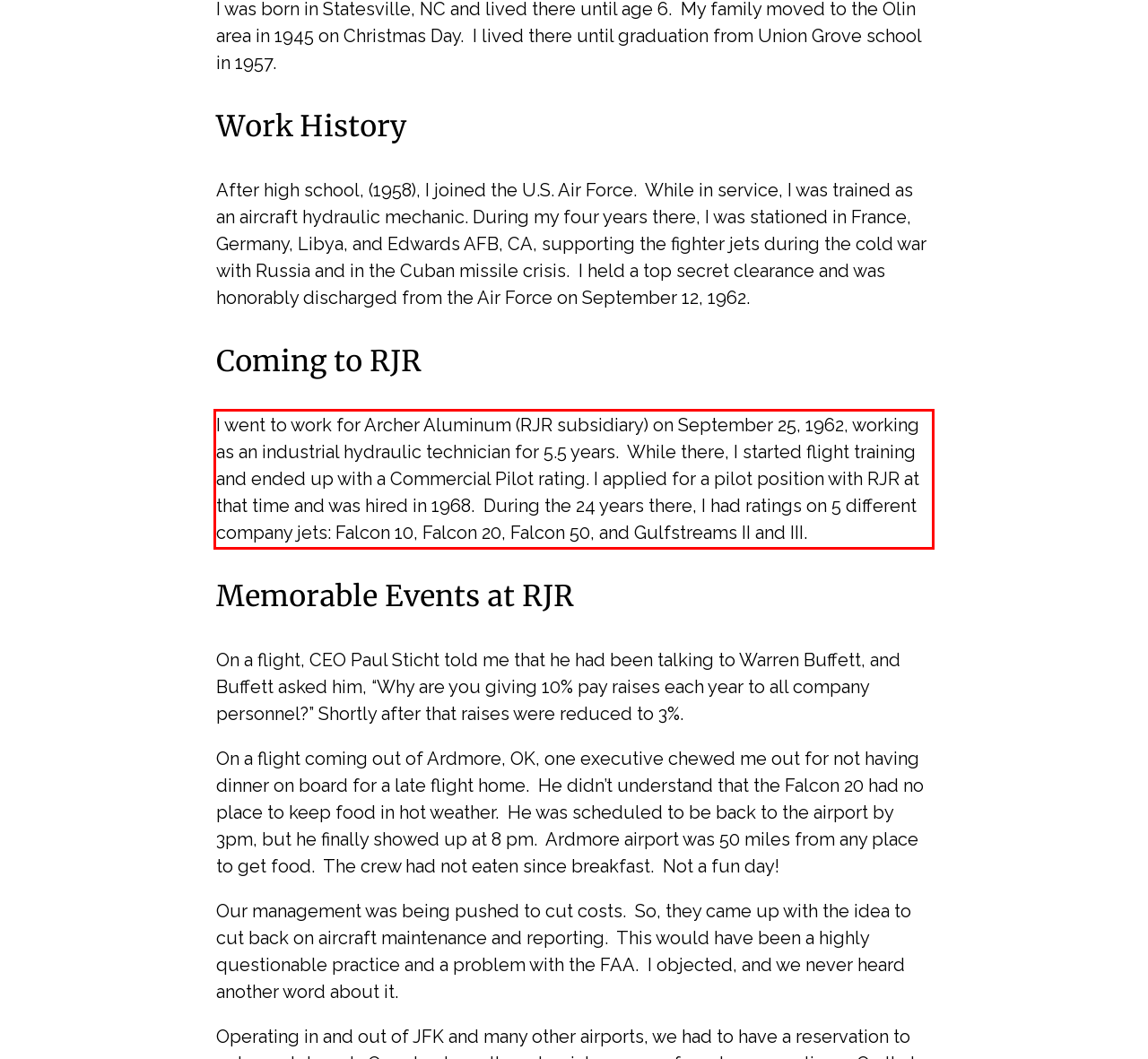Look at the webpage screenshot and recognize the text inside the red bounding box.

I went to work for Archer Aluminum (RJR subsidiary) on September 25, 1962, working as an industrial hydraulic technician for 5.5 years. While there, I started flight training and ended up with a Commercial Pilot rating. I applied for a pilot position with RJR at that time and was hired in 1968. During the 24 years there, I had ratings on 5 different company jets: Falcon 10, Falcon 20, Falcon 50, and Gulfstreams II and III.